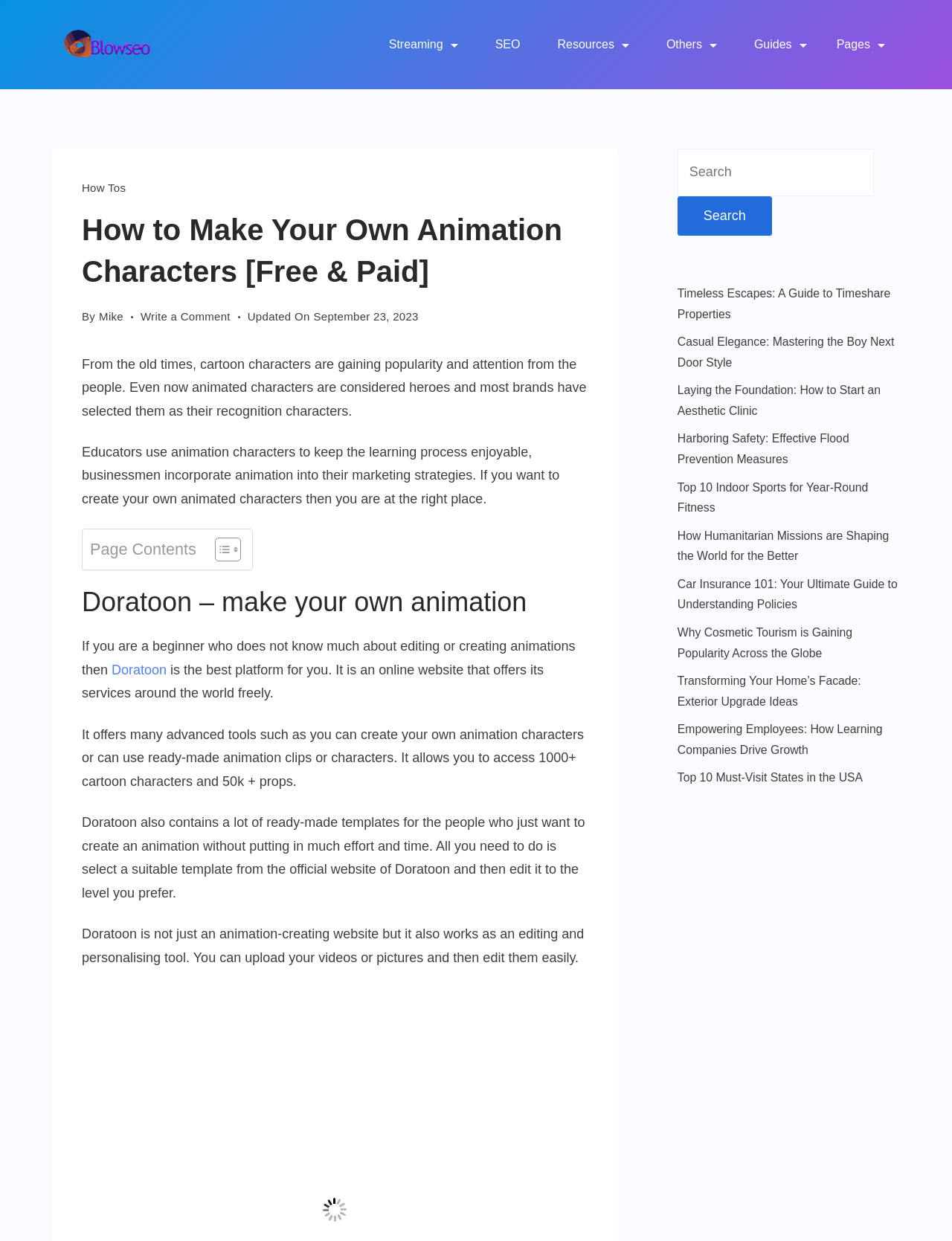Using the image as a reference, answer the following question in as much detail as possible:
What is the purpose of the 'Toggle Table of Content' button?

The 'Toggle Table of Content' button is located in the 'Page Contents' section of the webpage, suggesting that it allows users to toggle the visibility of the table of content, making it easier to navigate the webpage.